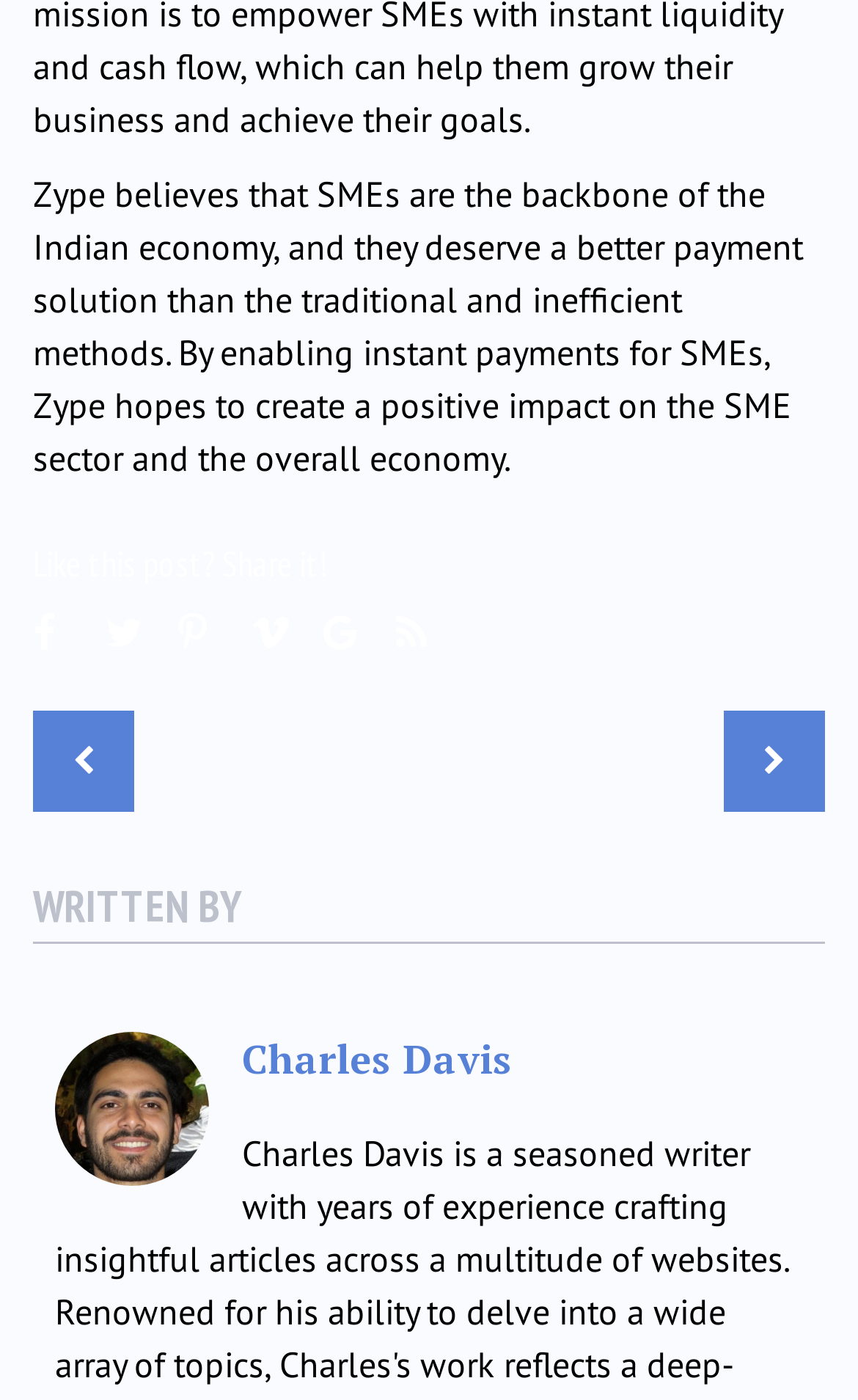Provide the bounding box coordinates of the area you need to click to execute the following instruction: "View Charles Davis's profile".

[0.282, 0.737, 0.597, 0.775]